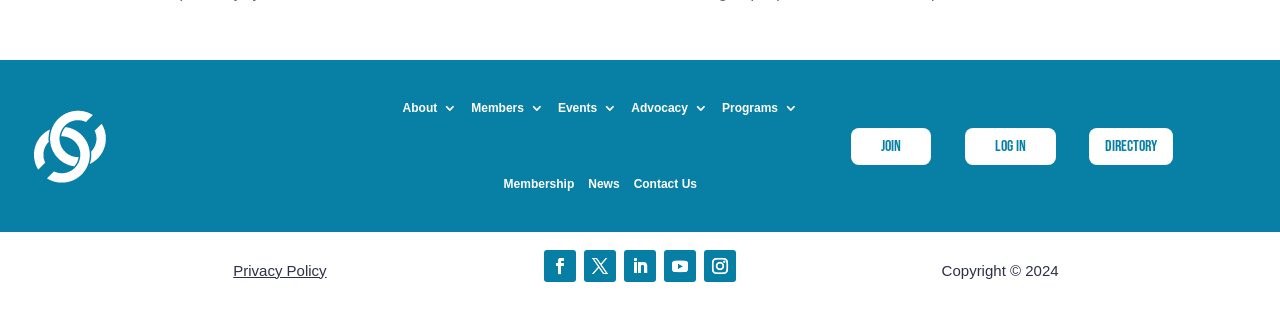What is the last link on the bottom left?
Refer to the image and give a detailed answer to the query.

I looked at the bottom left of the webpage and found a static text element that says 'Privacy Policy'. This is the last link on the bottom left.